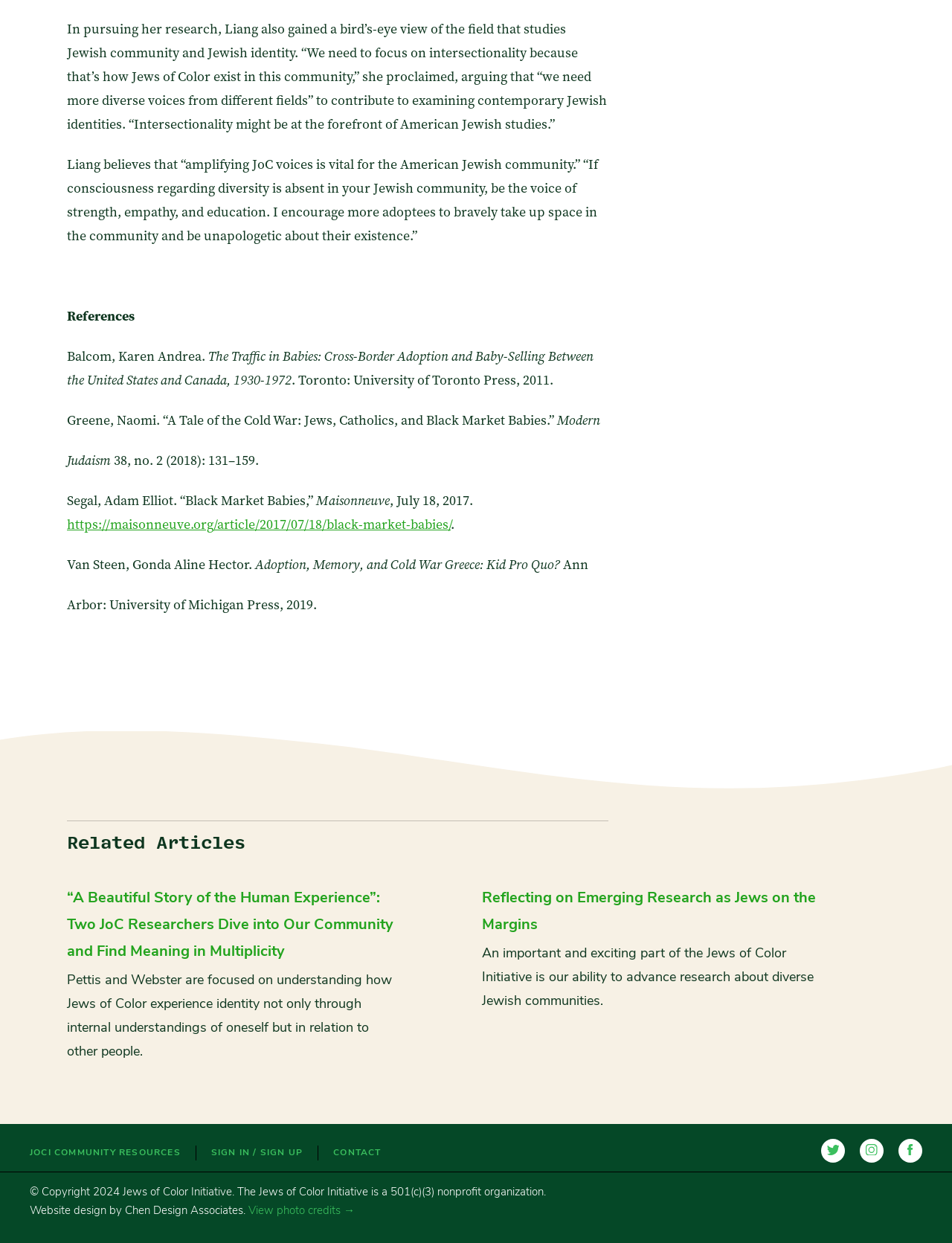Please mark the clickable region by giving the bounding box coordinates needed to complete this instruction: "Read Latest Club News".

None